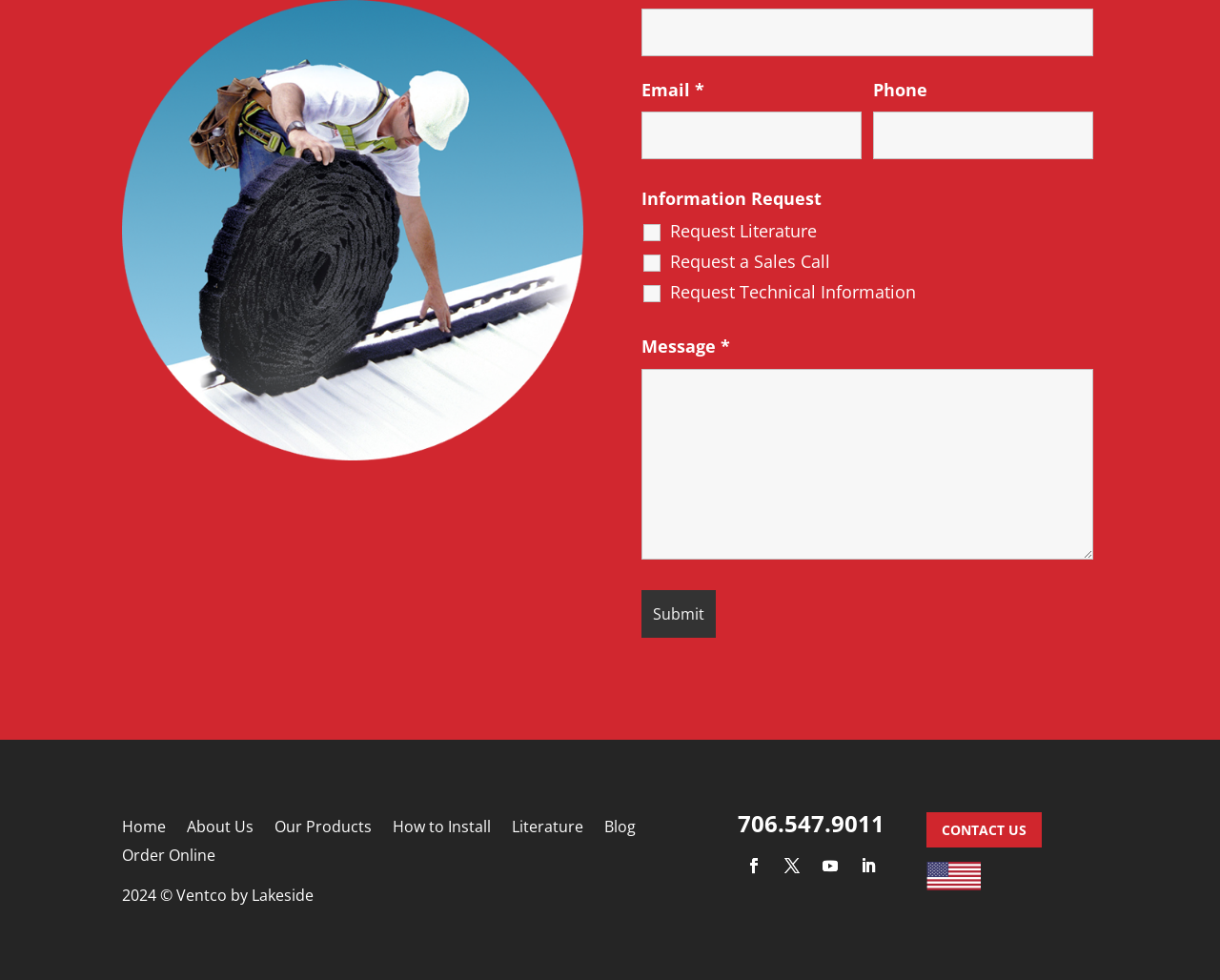Identify the coordinates of the bounding box for the element that must be clicked to accomplish the instruction: "Enter your name".

[0.526, 0.008, 0.896, 0.057]